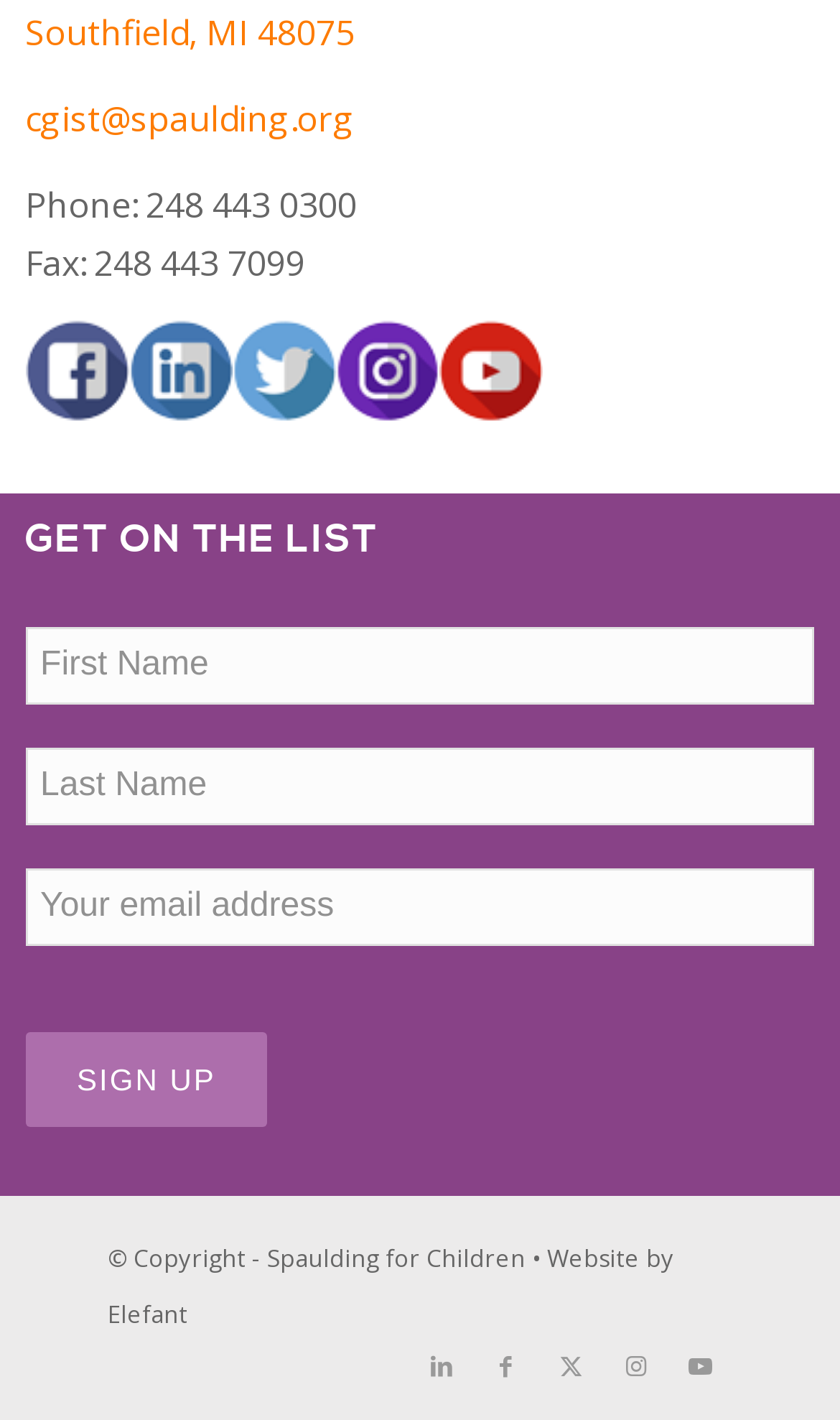Indicate the bounding box coordinates of the clickable region to achieve the following instruction: "View testimonials."

None